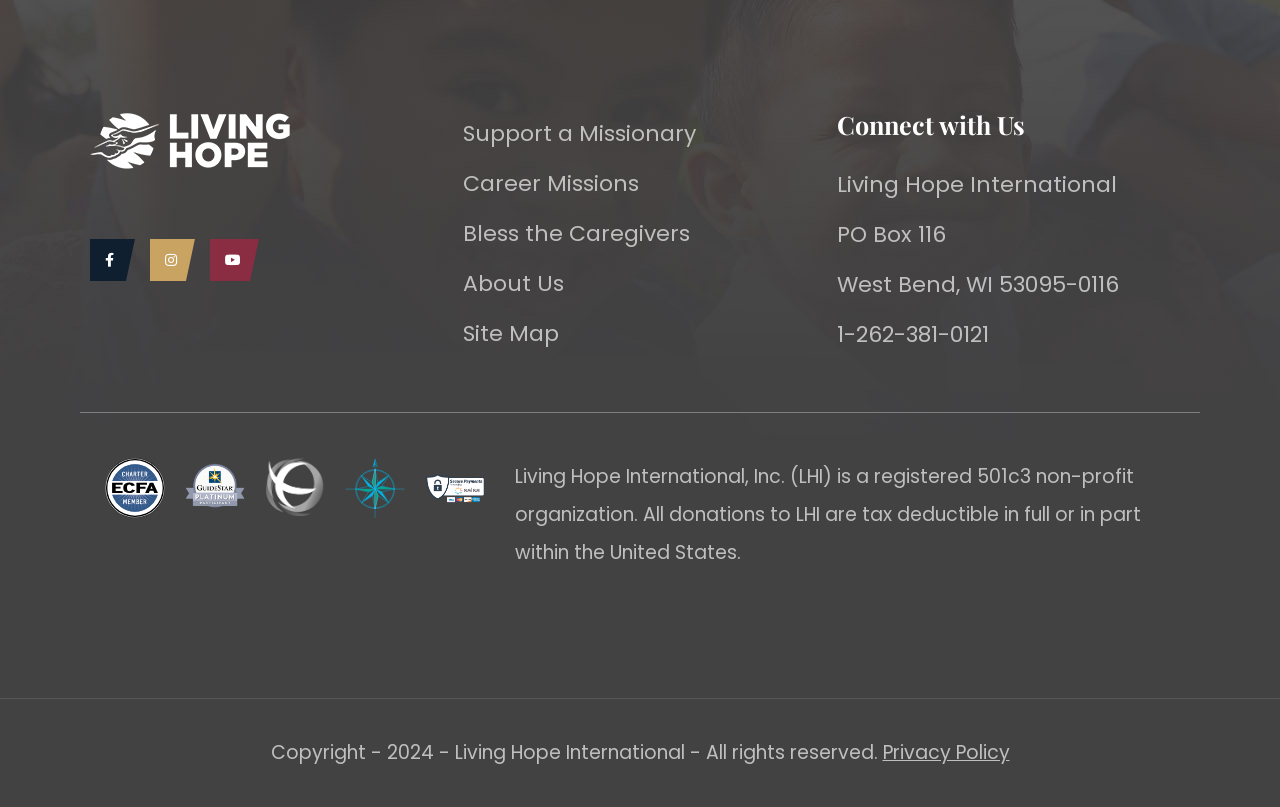Please identify the bounding box coordinates of the element I should click to complete this instruction: 'Read the privacy policy'. The coordinates should be given as four float numbers between 0 and 1, like this: [left, top, right, bottom].

[0.689, 0.916, 0.789, 0.949]